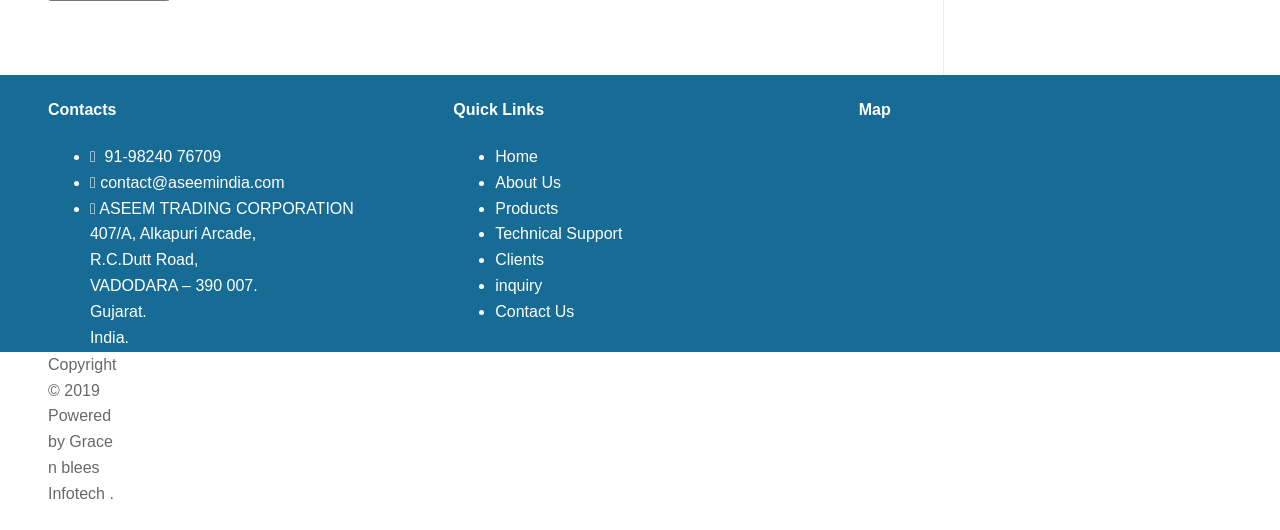What is the address of ASEEM TRADING CORPORATION?
Please answer the question with a single word or phrase, referencing the image.

407/A, Alkapuri Arcade, R.C.Dutt Road, VADODARA – 390 007. Gujarat. India.